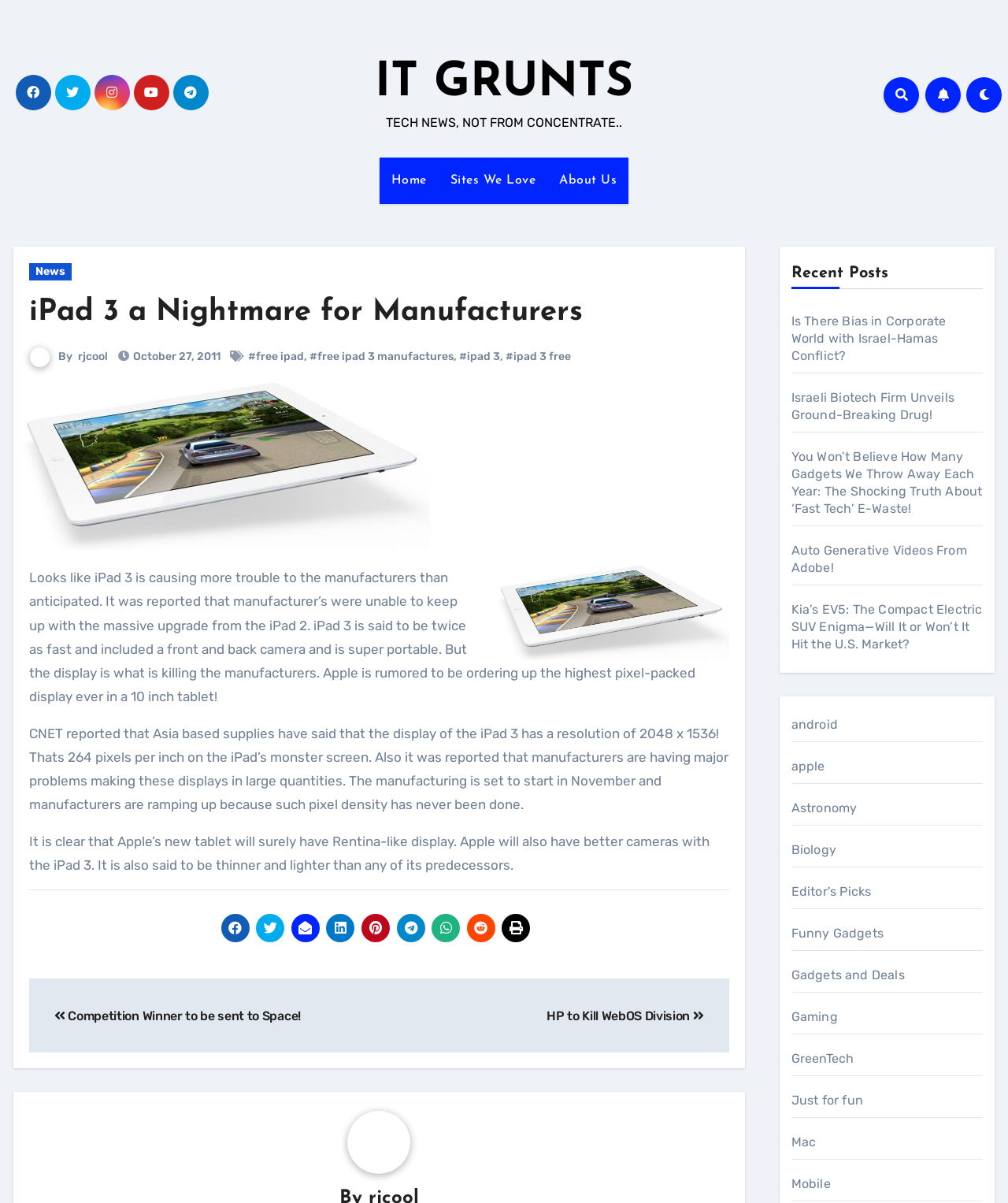Find the bounding box coordinates of the element to click in order to complete the given instruction: "Check the recent posts."

[0.785, 0.215, 0.881, 0.24]